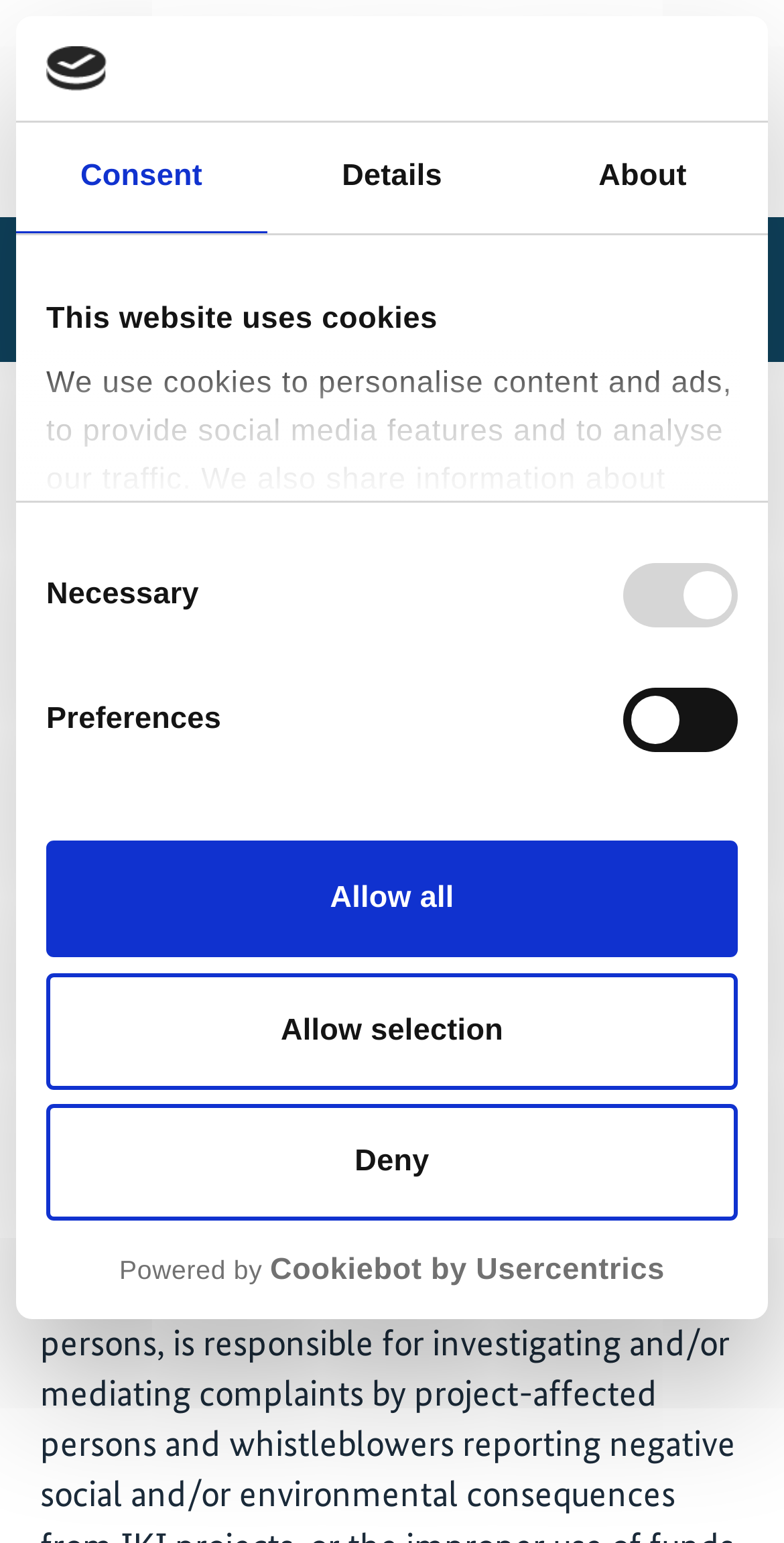What is the link text of the logo in the top-left corner?
Based on the screenshot, answer the question with a single word or phrase.

Logo International Climate Initiative (IKI)